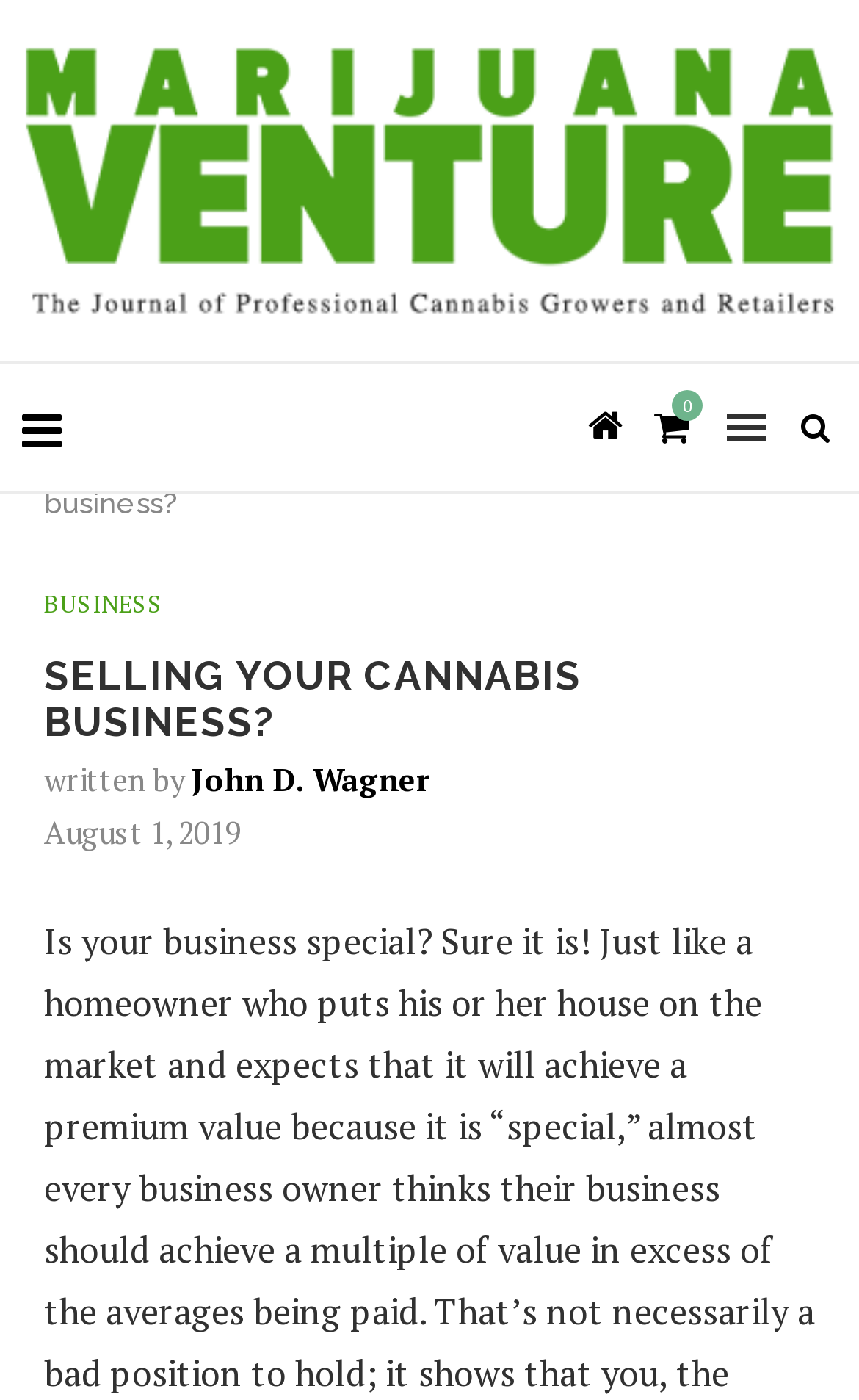Please find and generate the text of the main header of the webpage.

SELLING YOUR CANNABIS BUSINESS?